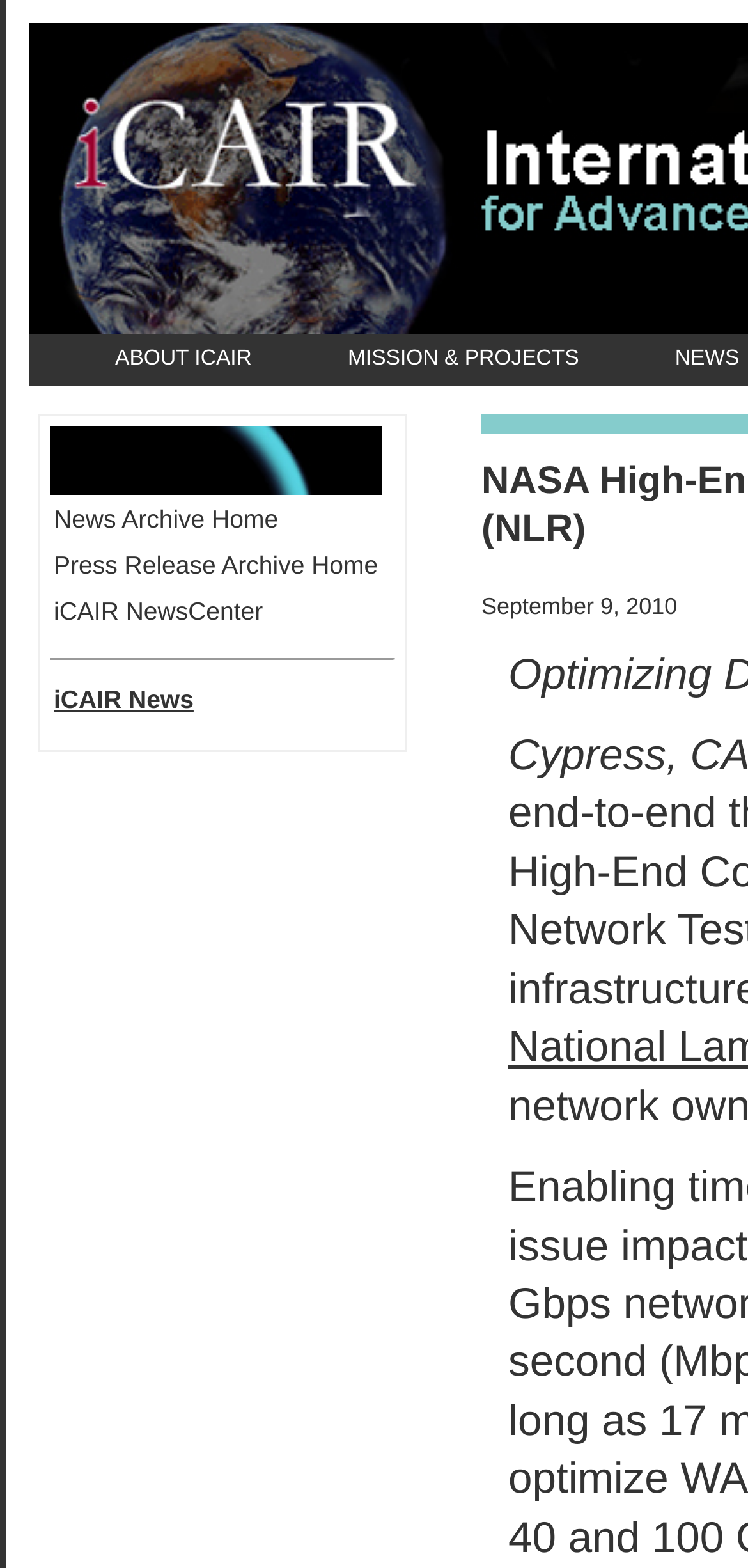Give a one-word or short phrase answer to this question: 
How many links are there in the top navigation bar?

2